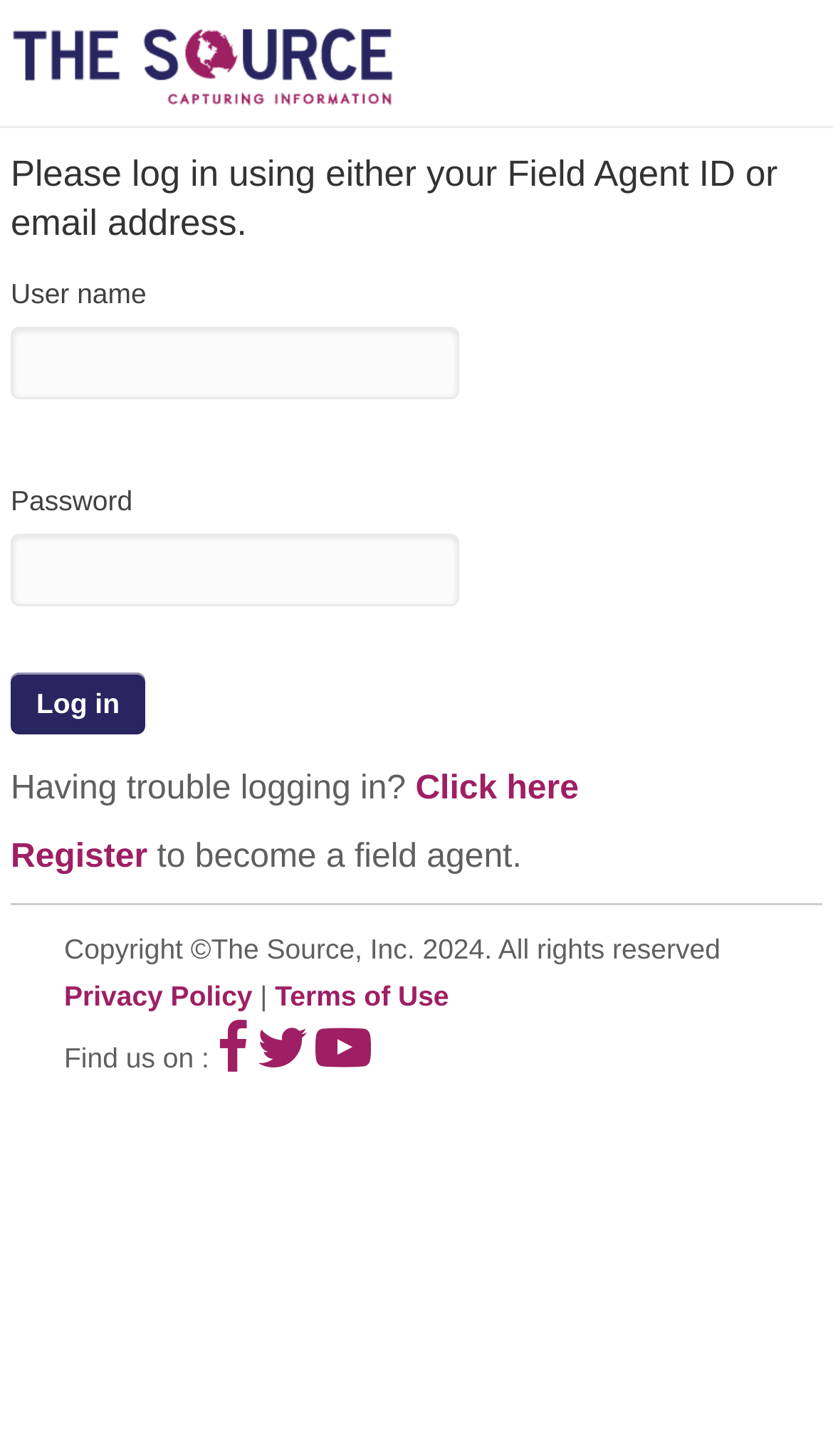Respond with a single word or phrase:
How can users register to become a field agent?

Click on Register